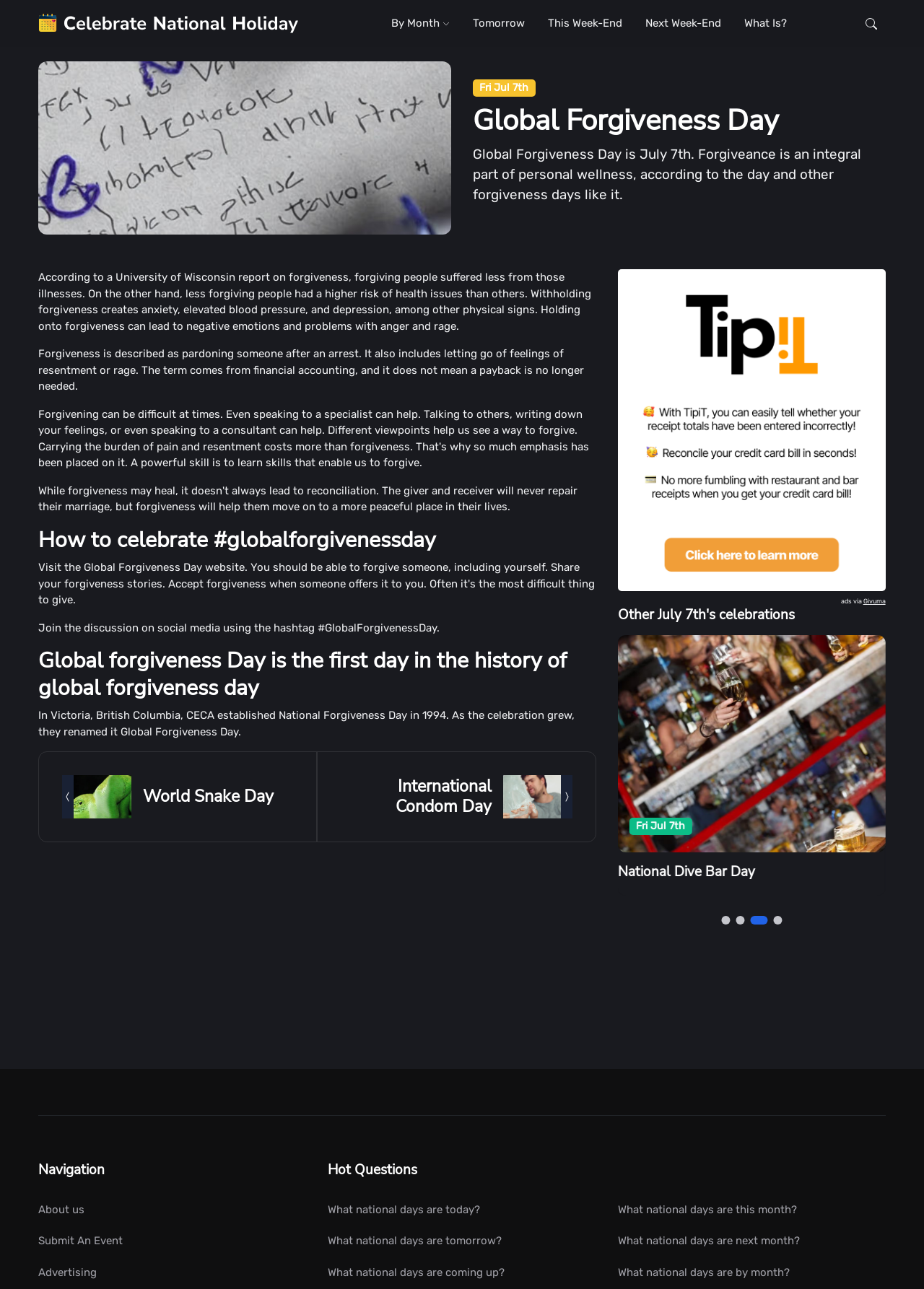Use a single word or phrase to answer the question:
What is the origin of Global Forgiveness Day?

Established in 1994 in Victoria, British Columbia